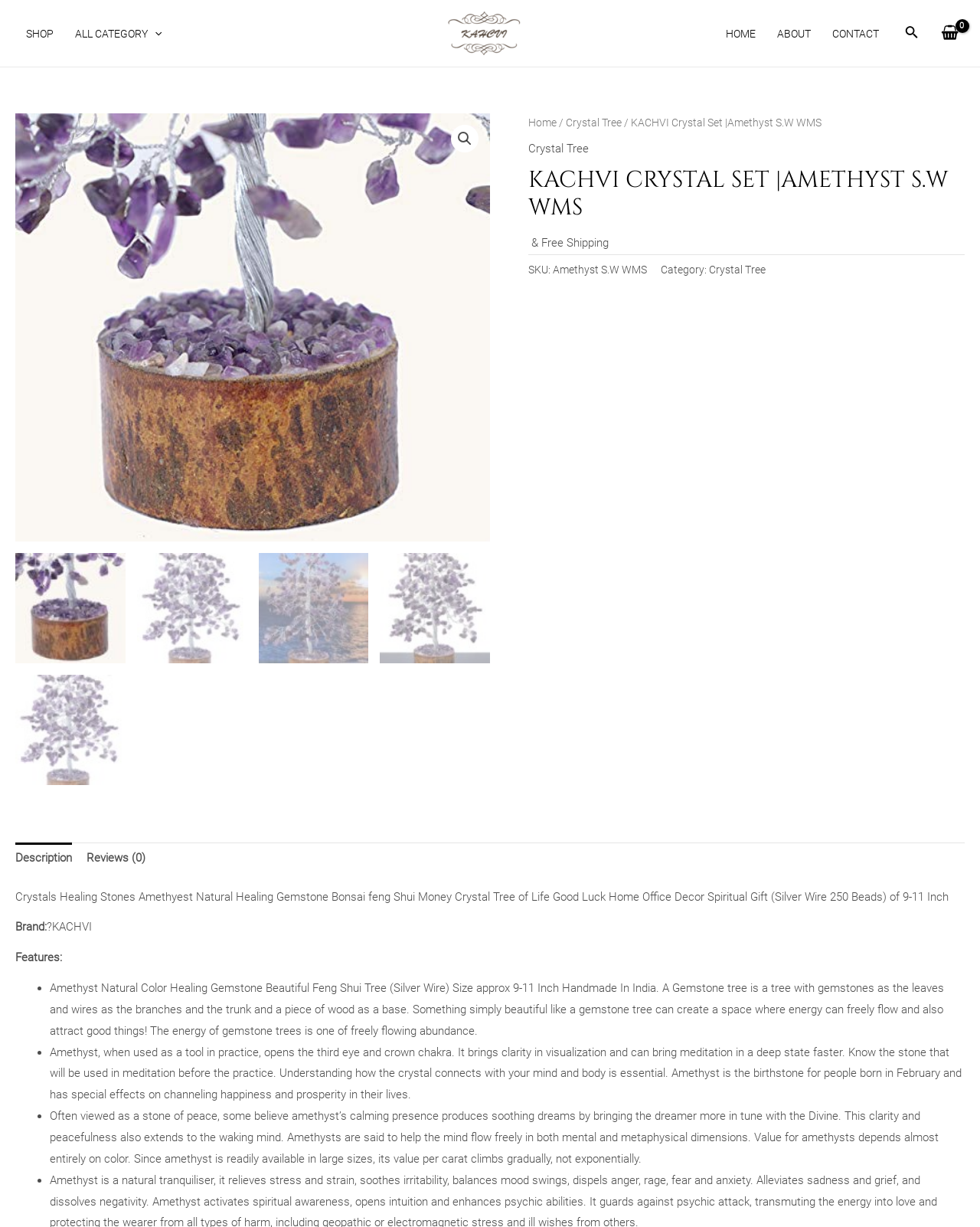Determine the bounding box coordinates of the clickable area required to perform the following instruction: "View Shopping Cart". The coordinates should be represented as four float numbers between 0 and 1: [left, top, right, bottom].

[0.954, 0.015, 0.984, 0.039]